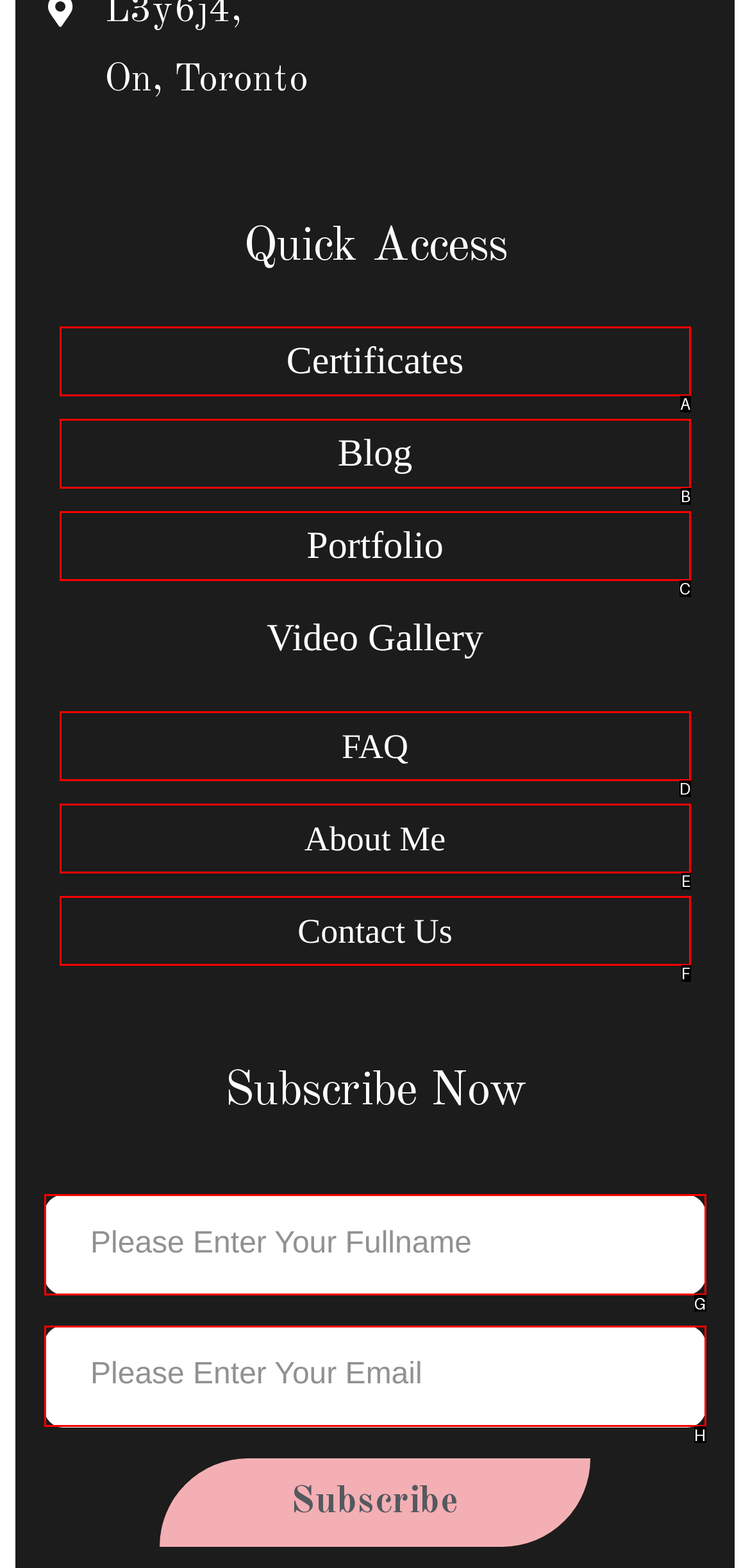Find the option that matches this description: name="form_fields[name]" placeholder="Please Enter Your Fullname"
Provide the corresponding letter directly.

G